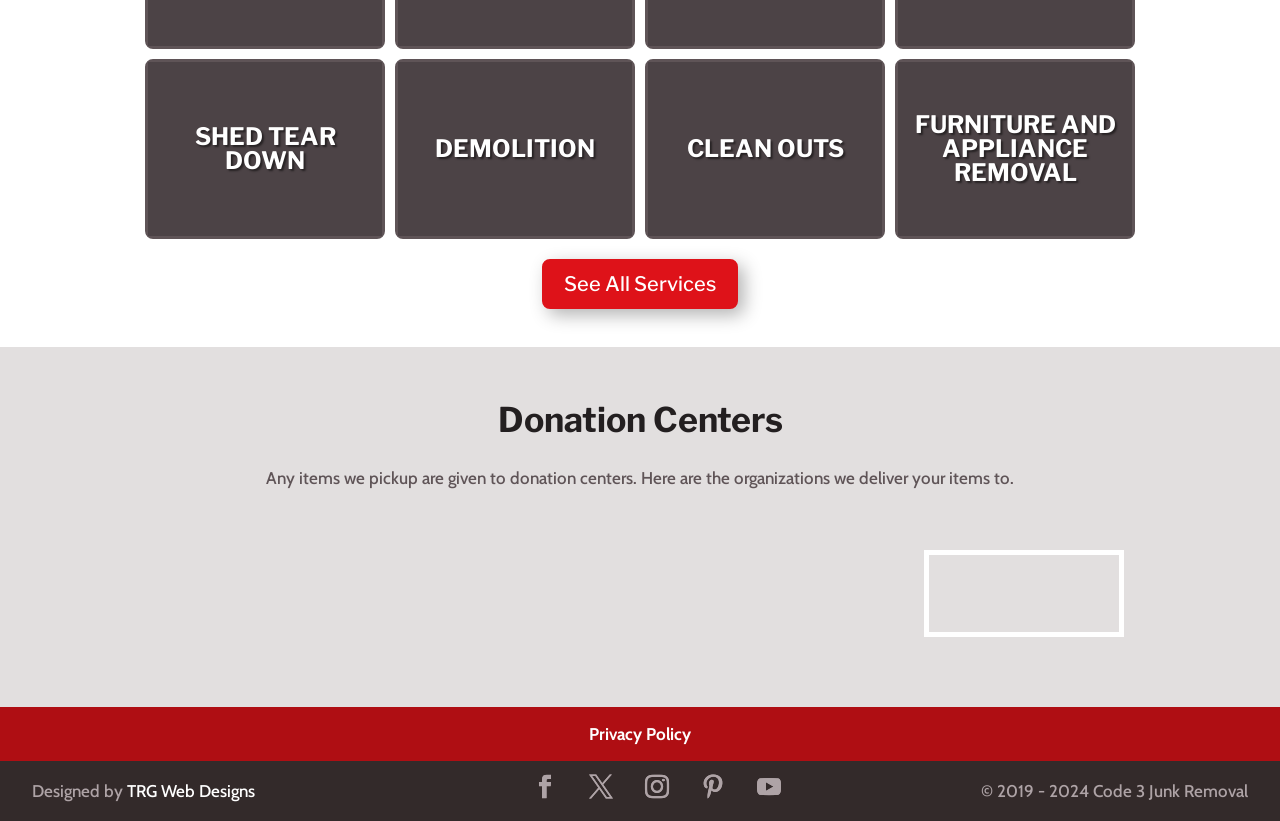Provide the bounding box coordinates for the UI element described in this sentence: "FURNITURE AND APPLIANCE REMOVAL". The coordinates should be four float values between 0 and 1, i.e., [left, top, right, bottom].

[0.695, 0.065, 0.891, 0.297]